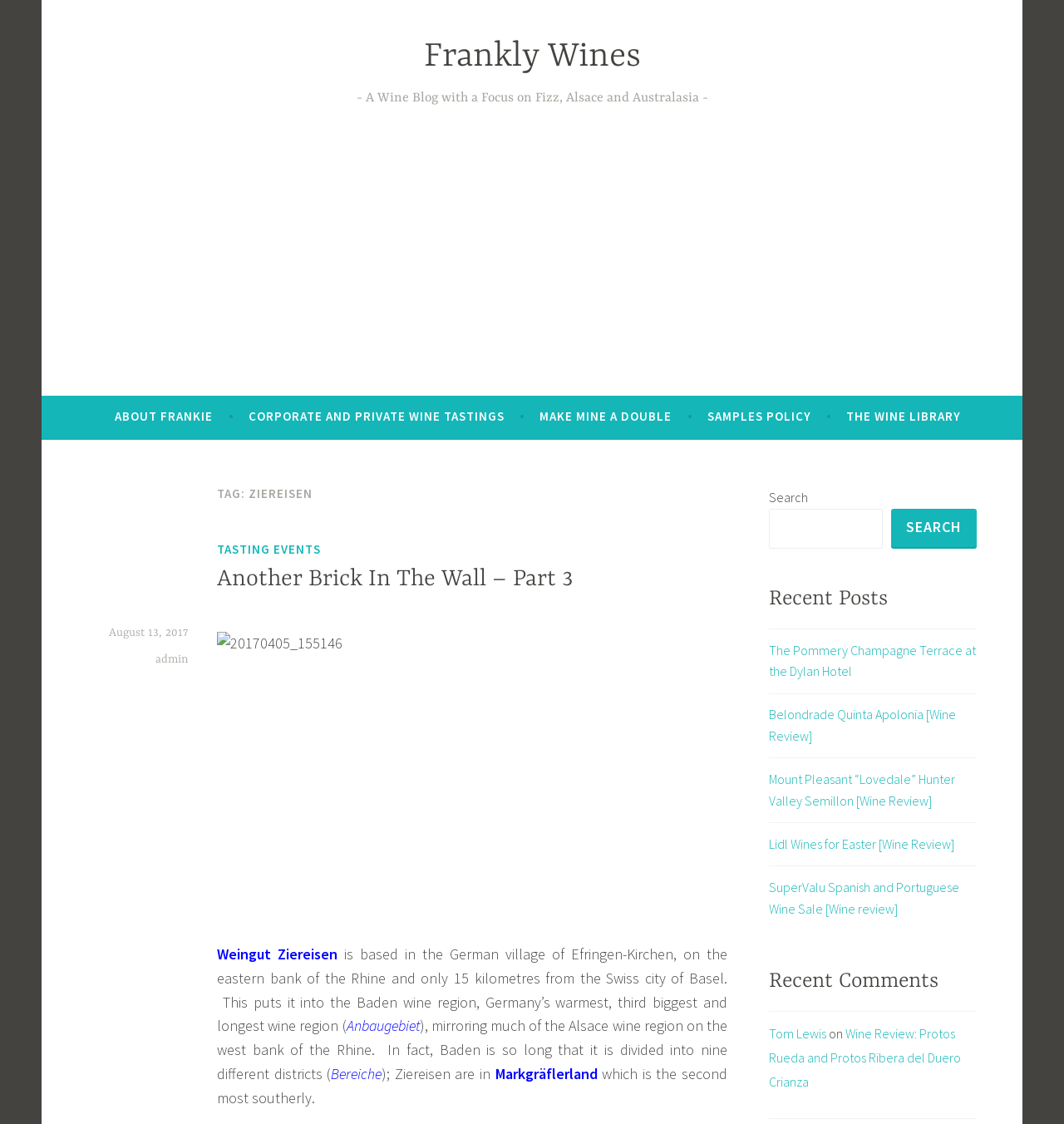Determine the bounding box coordinates in the format (top-left x, top-left y, bottom-right x, bottom-right y). Ensure all values are floating point numbers between 0 and 1. Identify the bounding box of the UI element described by: aria-label="Advertisement" name="aswift_1" title="Advertisement"

[0.082, 0.106, 0.918, 0.313]